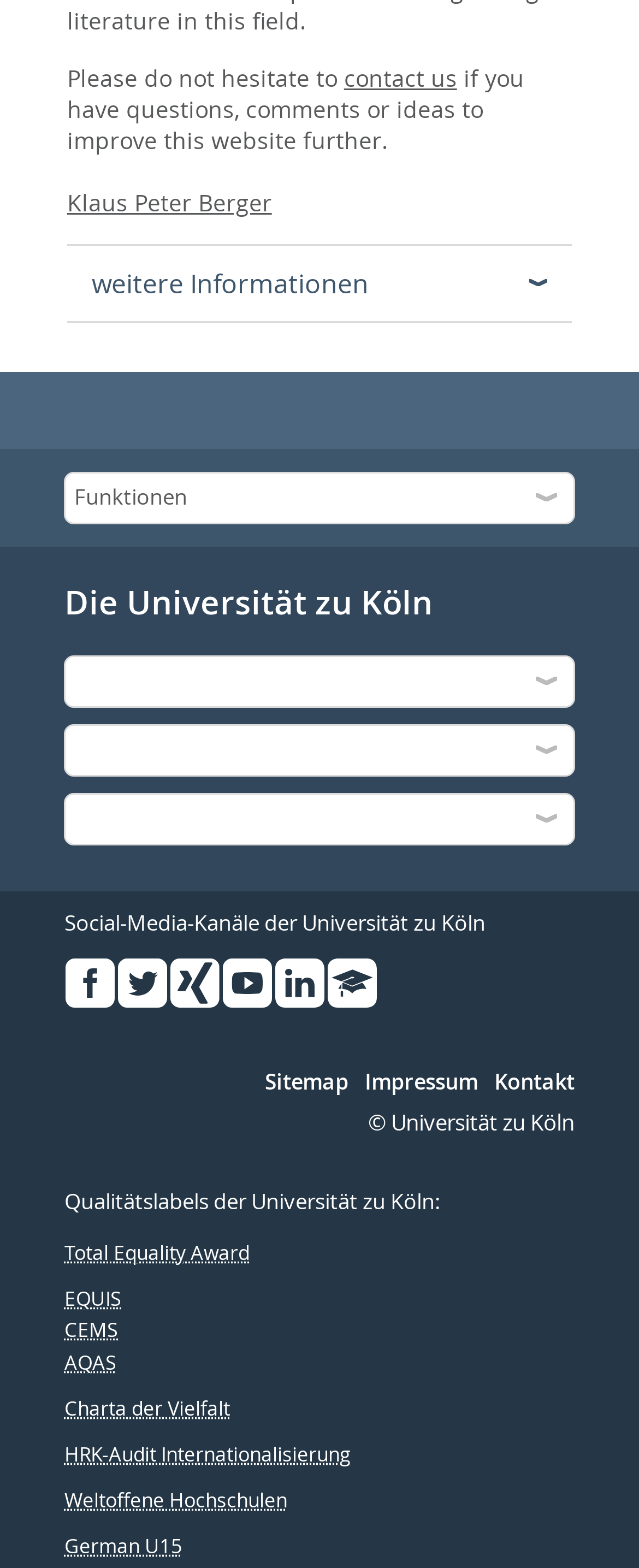Identify the bounding box coordinates of the element to click to follow this instruction: 'Click SEND button'. Ensure the coordinates are four float values between 0 and 1, provided as [left, top, right, bottom].

None